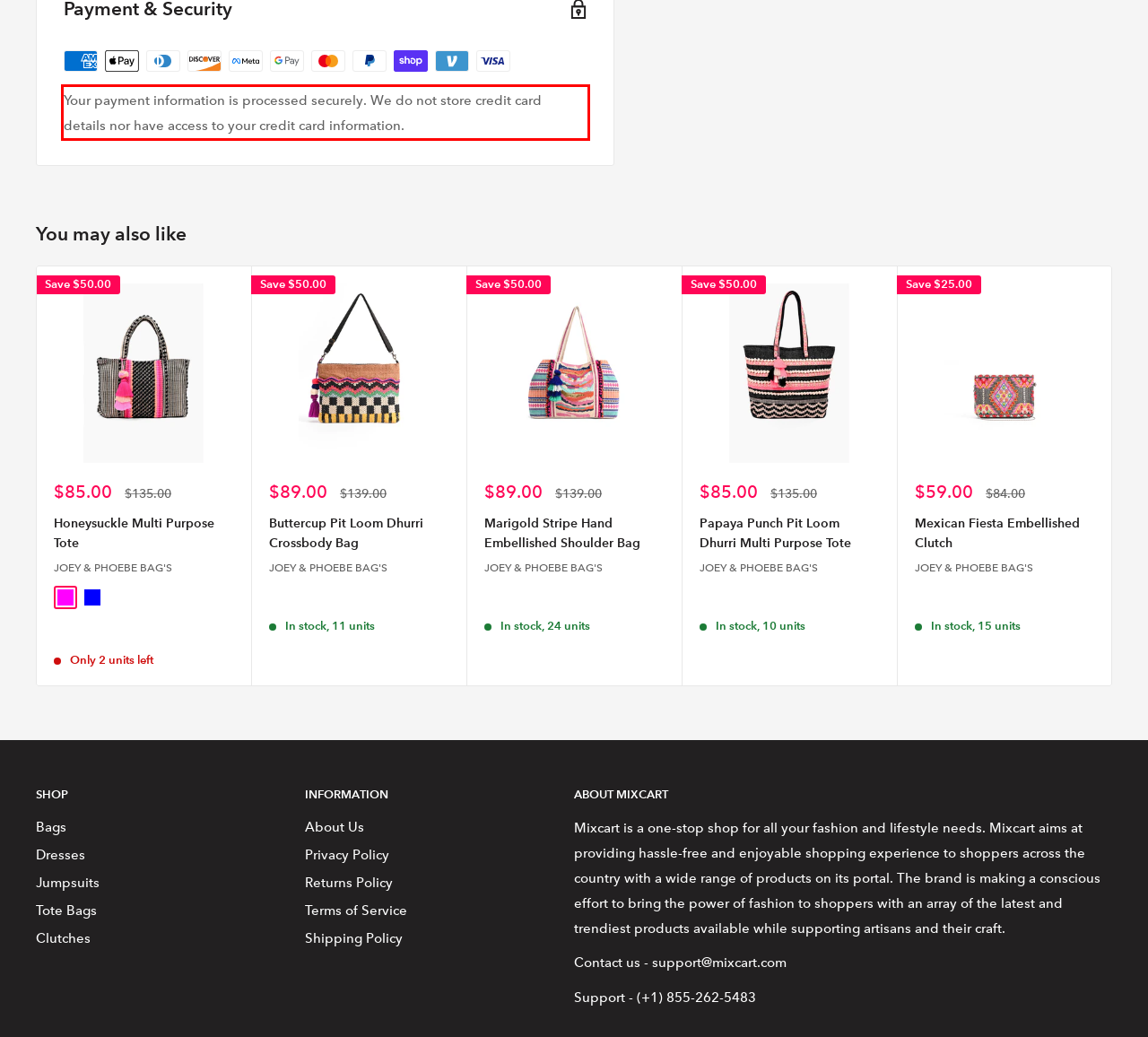Please extract the text content from the UI element enclosed by the red rectangle in the screenshot.

Your payment information is processed securely. We do not store credit card details nor have access to your credit card information.